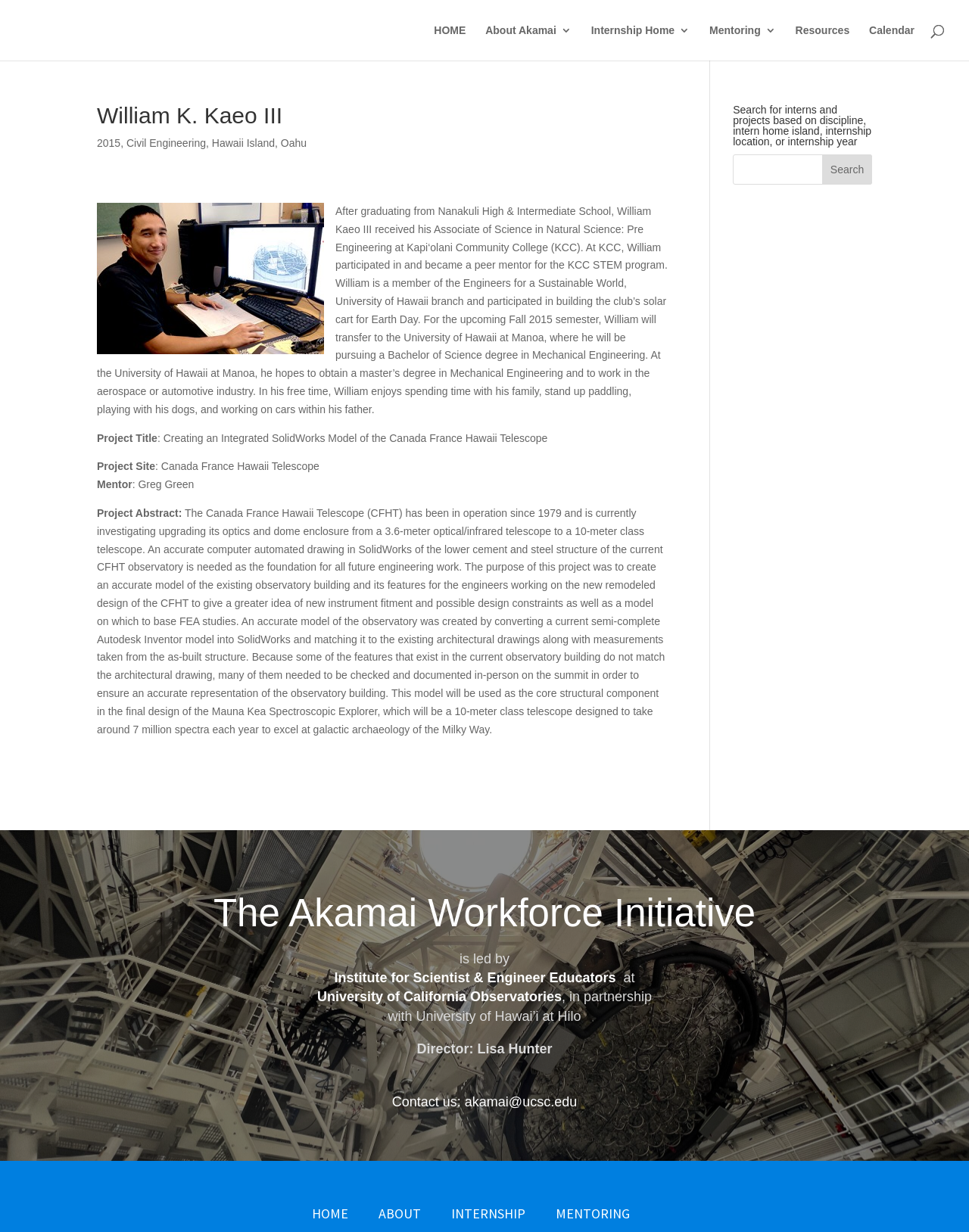Please identify the coordinates of the bounding box that should be clicked to fulfill this instruction: "Search for interns and projects".

[0.756, 0.125, 0.9, 0.15]